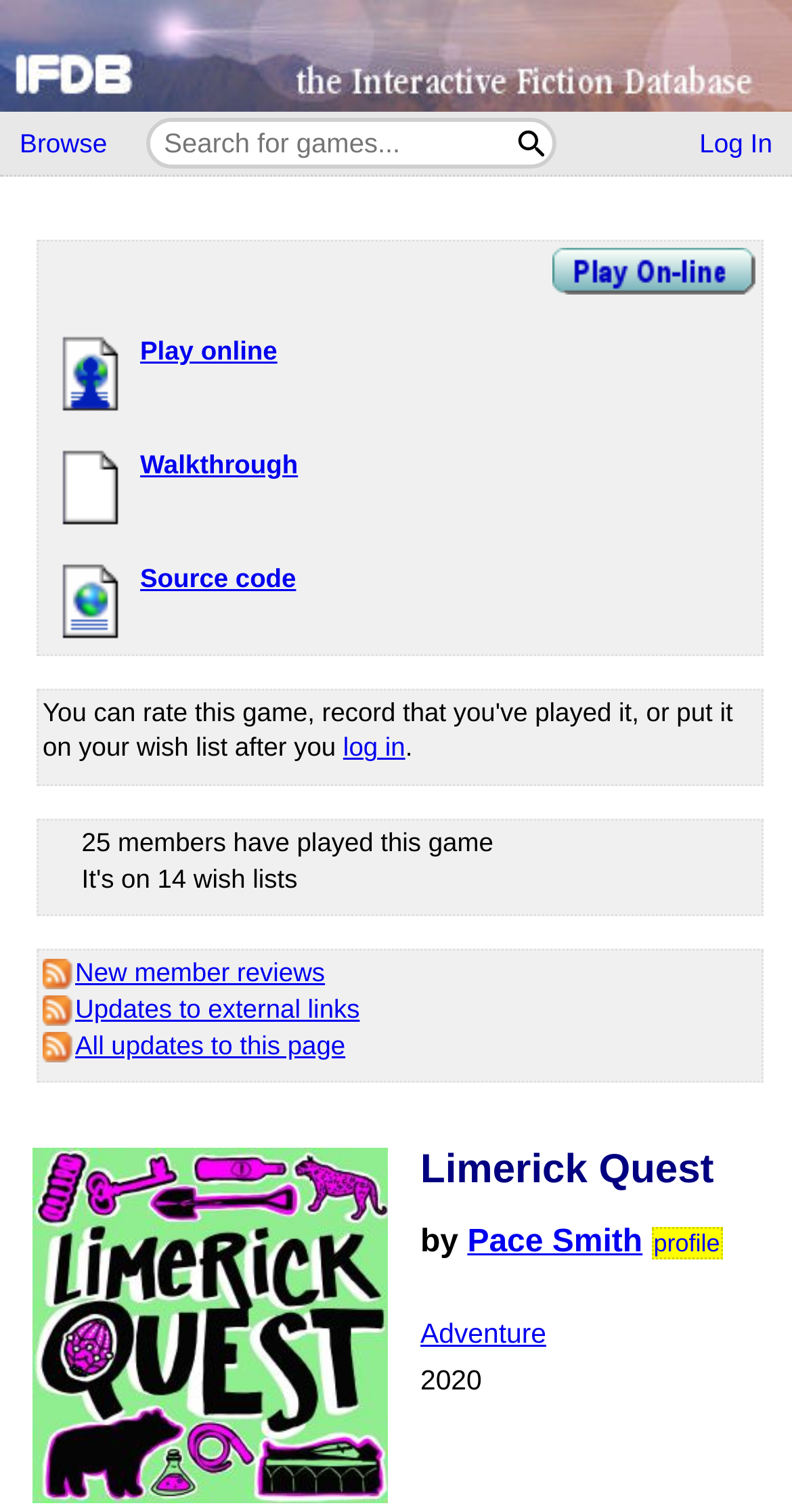Locate the bounding box coordinates of the clickable part needed for the task: "Click on the link to the main index".

None